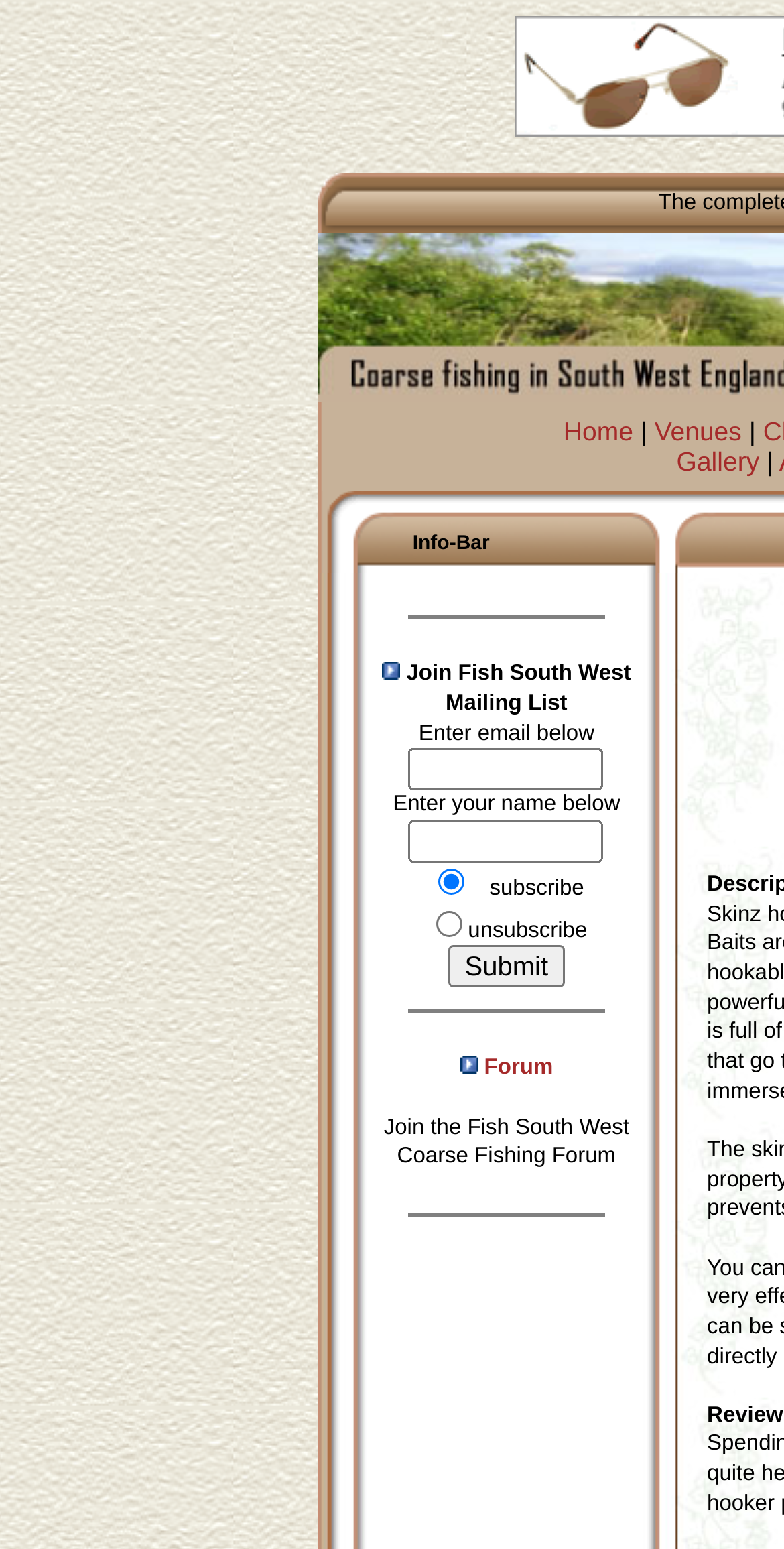How many separators are there in the mailing list section?
Please look at the screenshot and answer in one word or a short phrase.

3